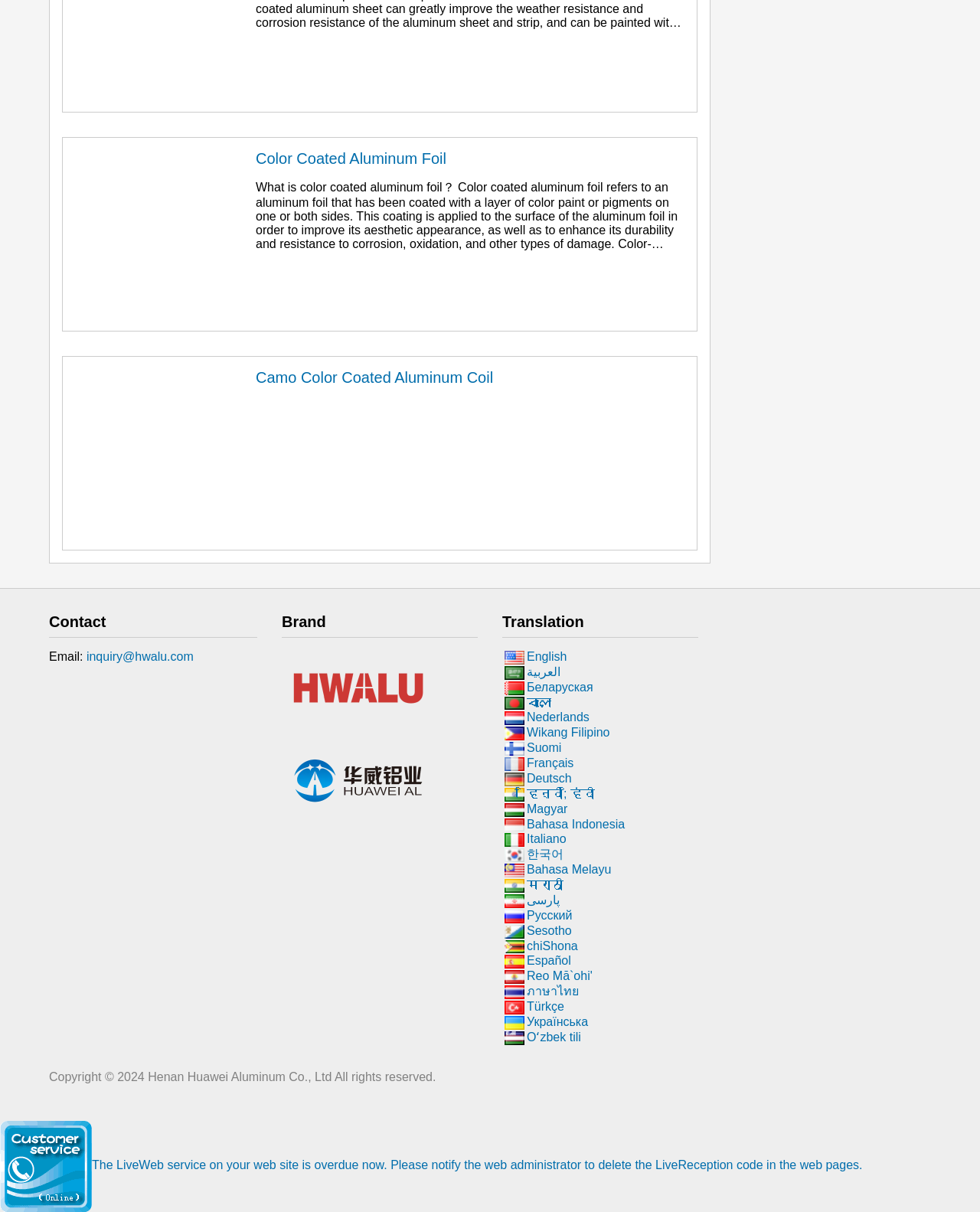Based on the element description alt="color aluminum foil", identify the bounding box coordinates for the UI element. The coordinates should be in the format (top-left x, top-left y, bottom-right x, bottom-right y) and within the 0 to 1 range.

[0.077, 0.124, 0.248, 0.263]